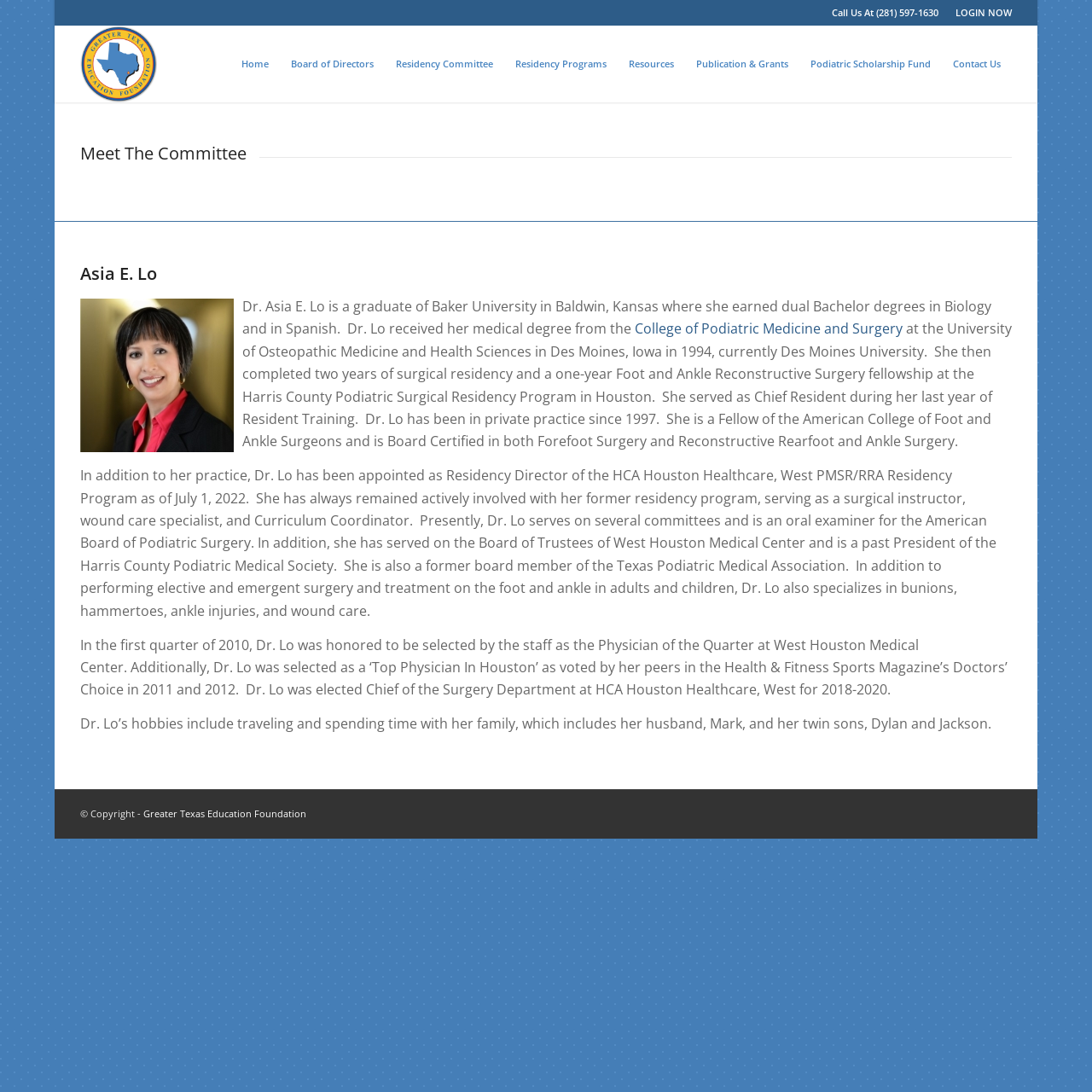Pinpoint the bounding box coordinates of the element you need to click to execute the following instruction: "Go to the Home page". The bounding box should be represented by four float numbers between 0 and 1, in the format [left, top, right, bottom].

[0.211, 0.023, 0.256, 0.094]